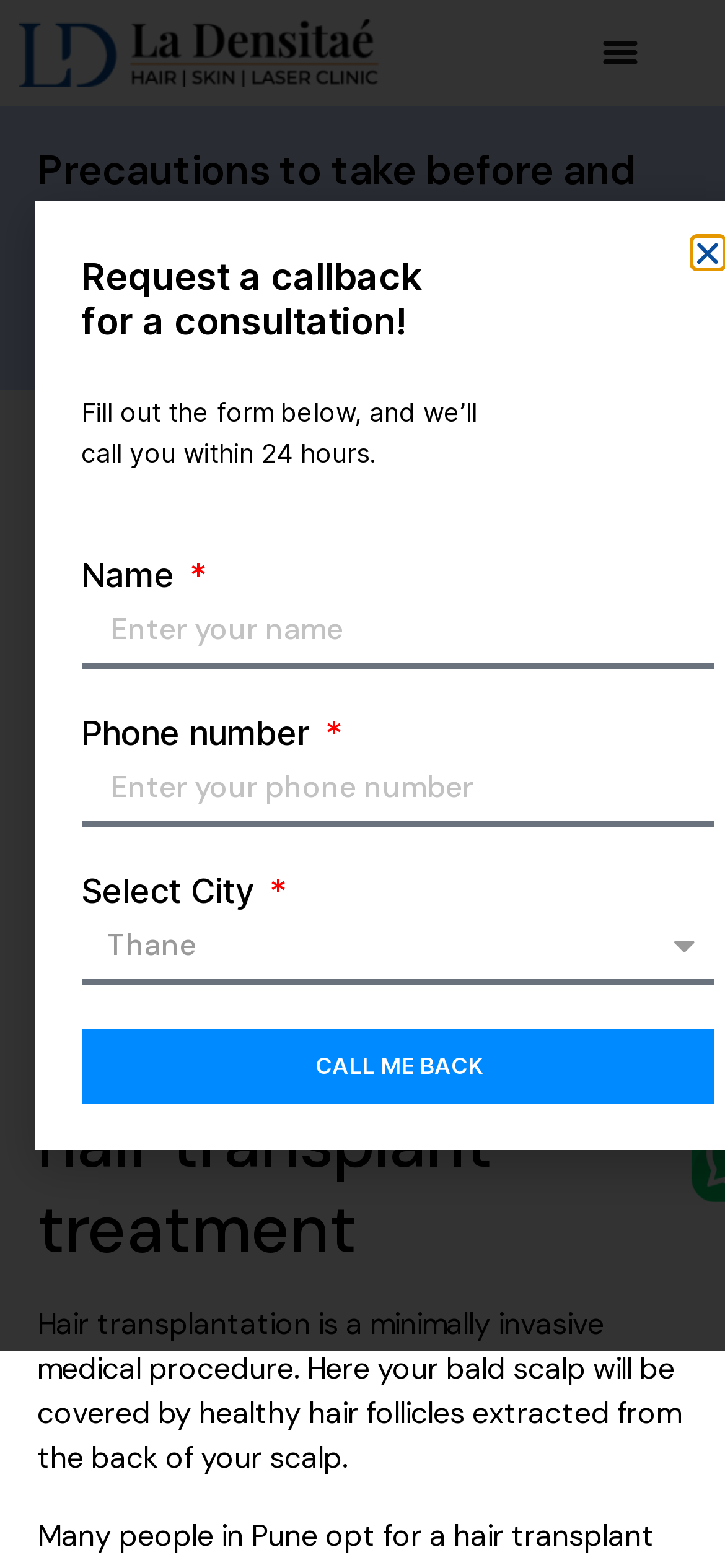Bounding box coordinates should be provided in the format (top-left x, top-left y, bottom-right x, bottom-right y) with all values between 0 and 1. Identify the bounding box for this UI element: Home

[0.051, 0.168, 0.164, 0.193]